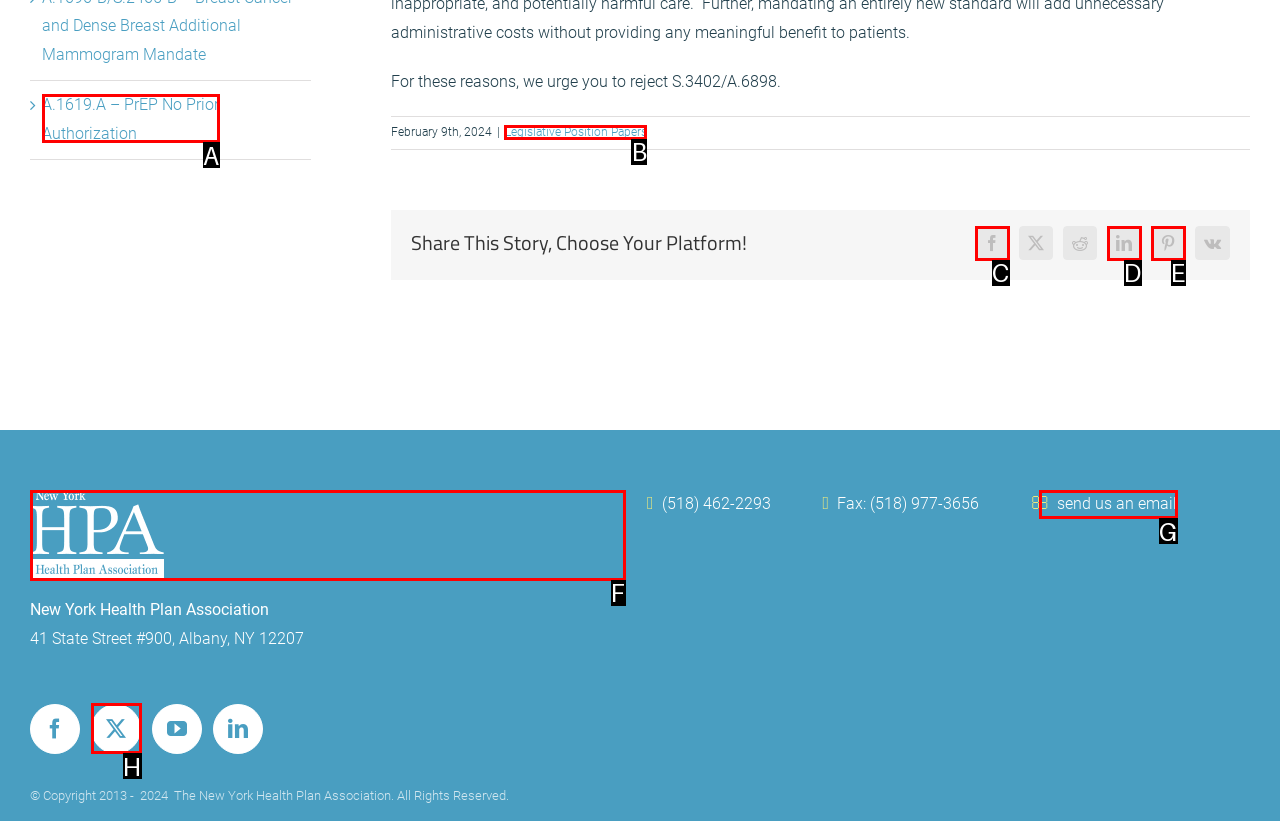Which UI element corresponds to this description: send us an email
Reply with the letter of the correct option.

G